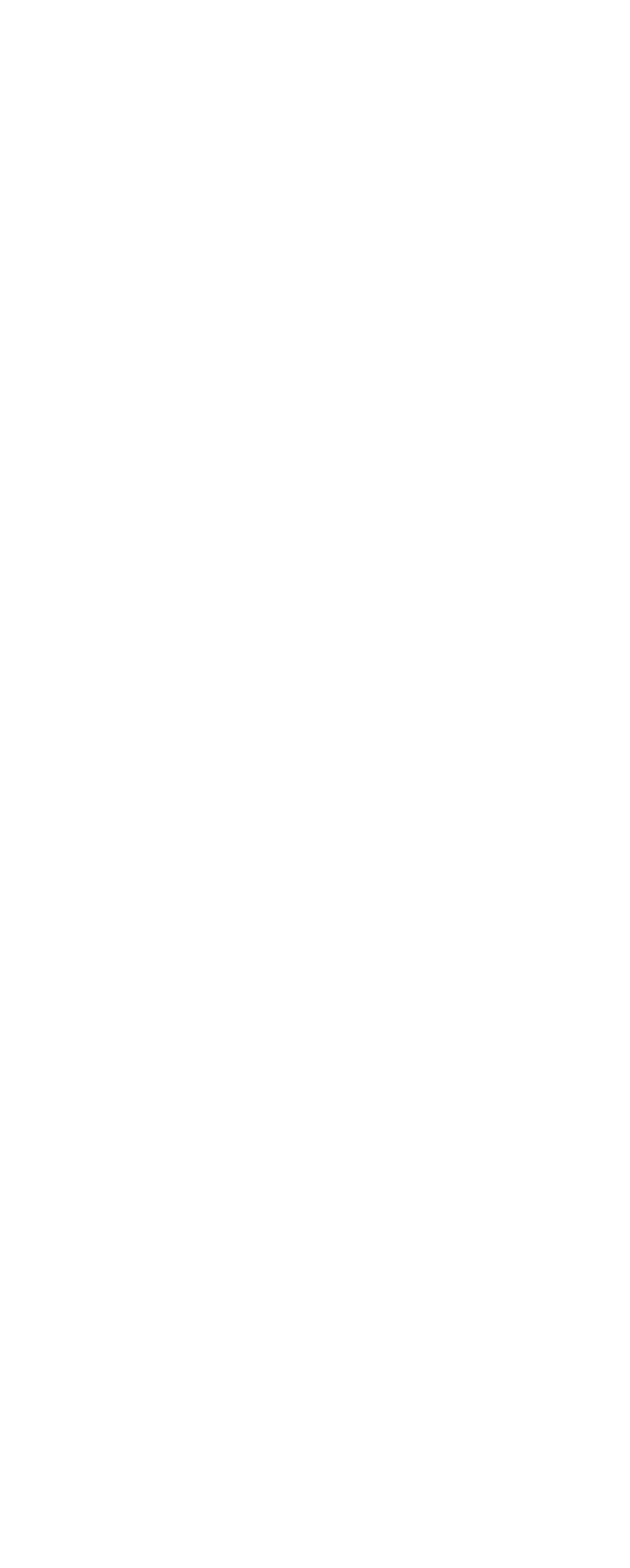Please provide the bounding box coordinates for the element that needs to be clicked to perform the following instruction: "Contact Customer Service". The coordinates should be given as four float numbers between 0 and 1, i.e., [left, top, right, bottom].

[0.145, 0.365, 0.949, 0.404]